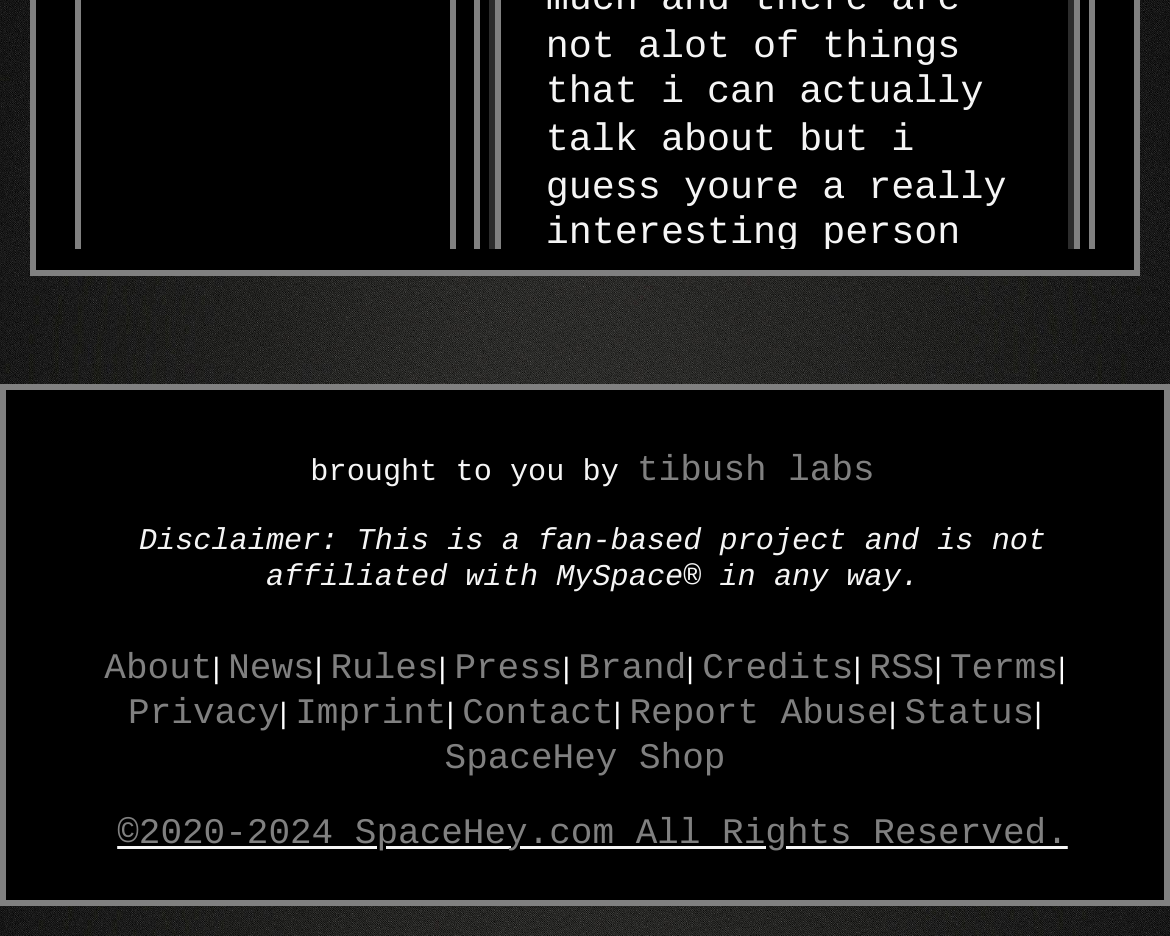Please predict the bounding box coordinates of the element's region where a click is necessary to complete the following instruction: "contact us". The coordinates should be represented by four float numbers between 0 and 1, i.e., [left, top, right, bottom].

[0.395, 0.741, 0.524, 0.786]